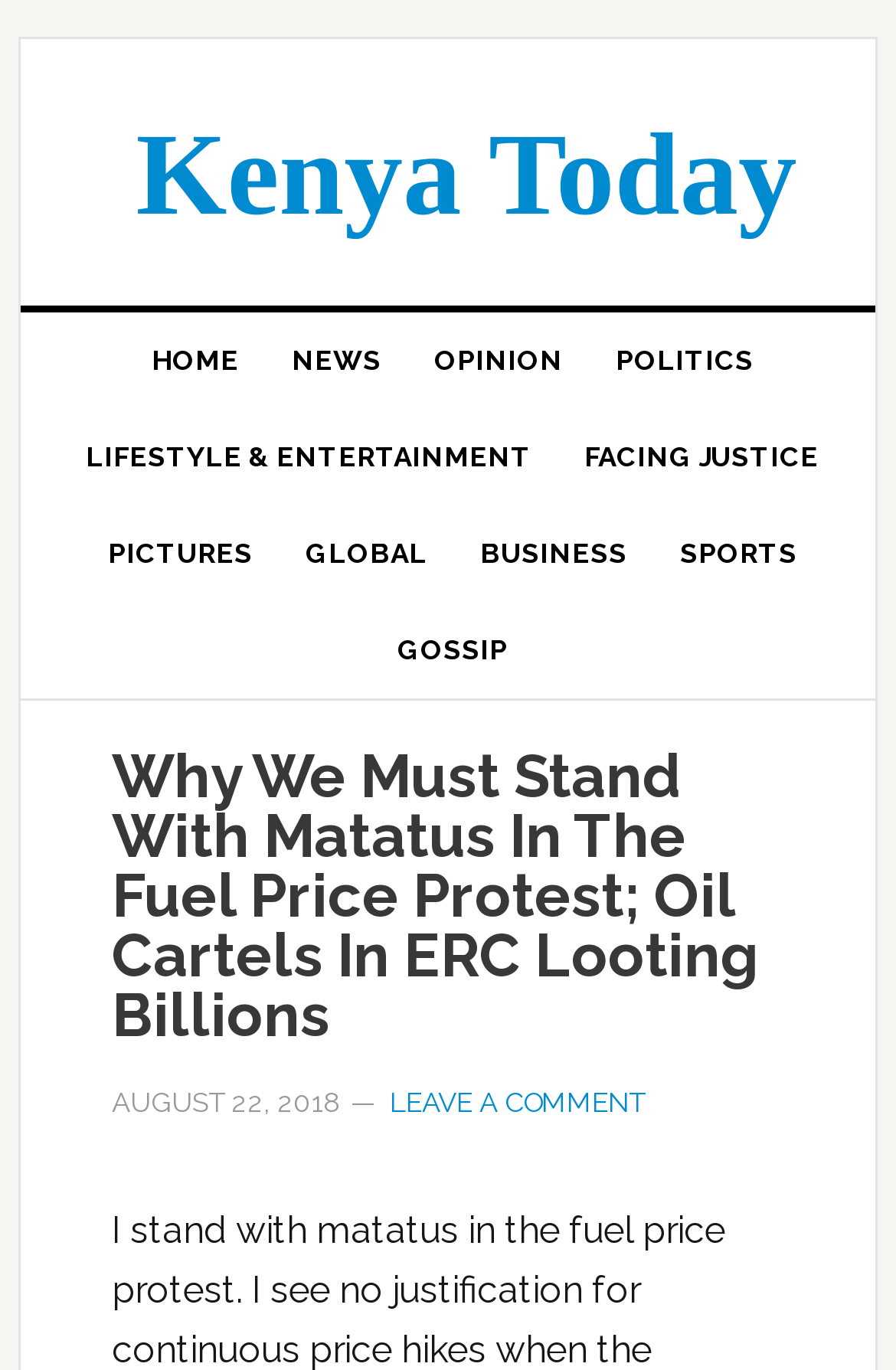Summarize the webpage with intricate details.

The webpage appears to be a news article or opinion piece with the title "Why We Must Stand With Matatus In The Fuel Price Protest; Oil Cartels In ERC Looting Billions". At the top of the page, there is a link to "Kenya Today" situated almost centrally. Below this, there is a main navigation menu with 9 links: "HOME", "NEWS", "OPINION", "POLITICS", "LIFESTYLE & ENTERTAINMENT", "FACING JUSTICE", "PICTURES", "GLOBAL", and "BUSINESS", "SPORTS", and "GOSSIP" arranged horizontally across the page.

The main content of the page is a header section that spans almost the entire width of the page, containing the title of the article and a timestamp "AUGUST 22, 2018" situated below the title. There is also a link to "LEAVE A COMMENT" located to the right of the timestamp.

The article's content is not explicitly described in the accessibility tree, but based on the meta description, it appears to discuss the fuel price protest and the author's stance on the issue.